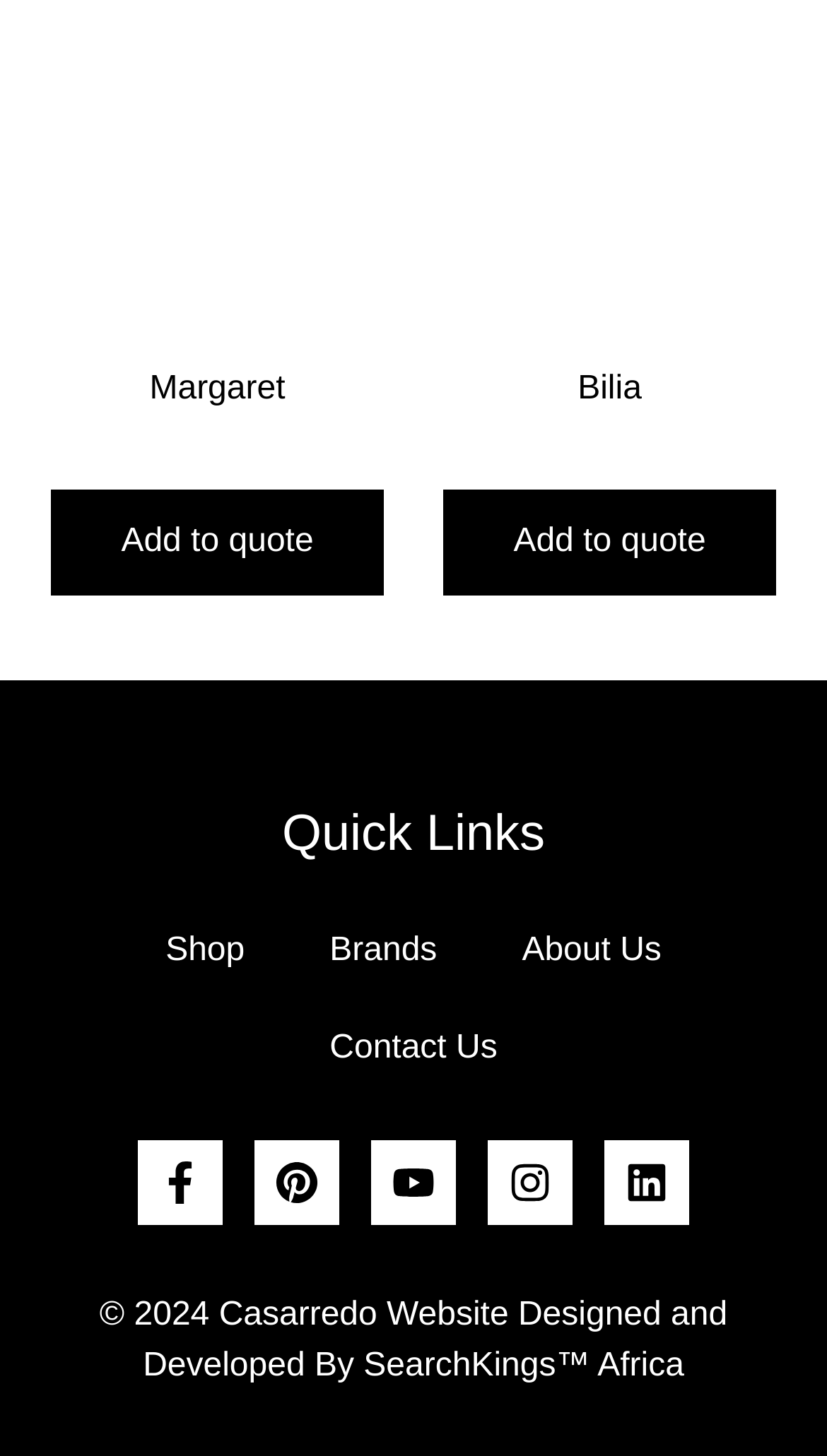How many social media links are there?
Can you provide a detailed and comprehensive answer to the question?

There are five social media links on the webpage, which are Facebook, Pinterest, Youtube, Instagram, and Linkedin. Each of these links has an associated image element.